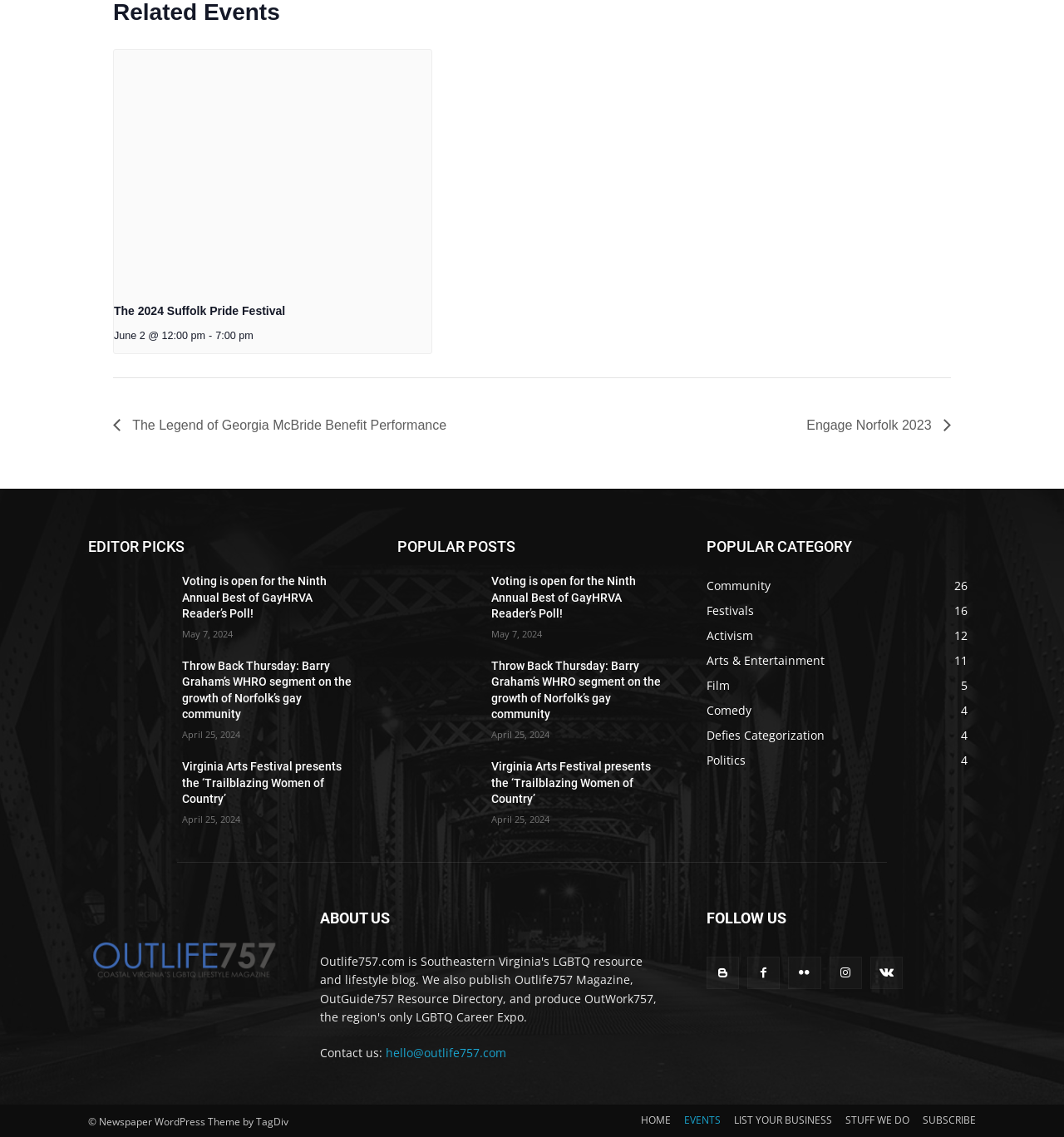Identify the bounding box coordinates of the section that should be clicked to achieve the task described: "View the 'EDITOR PICKS' section".

[0.083, 0.469, 0.336, 0.493]